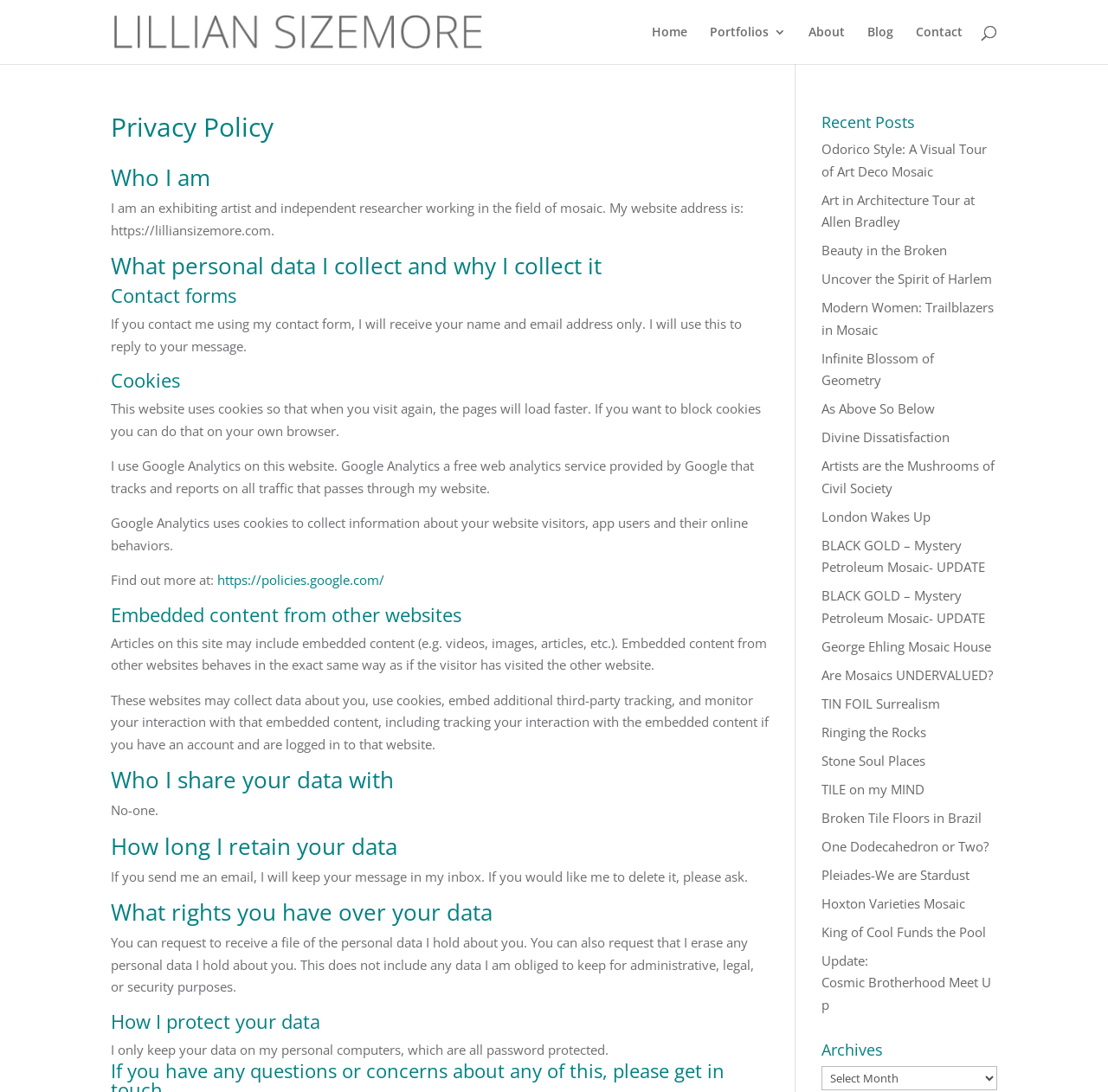Identify the bounding box coordinates for the UI element described as follows: One Dodecahedron or Two?. Use the format (top-left x, top-left y, bottom-right x, bottom-right y) and ensure all values are floating point numbers between 0 and 1.

[0.741, 0.767, 0.892, 0.782]